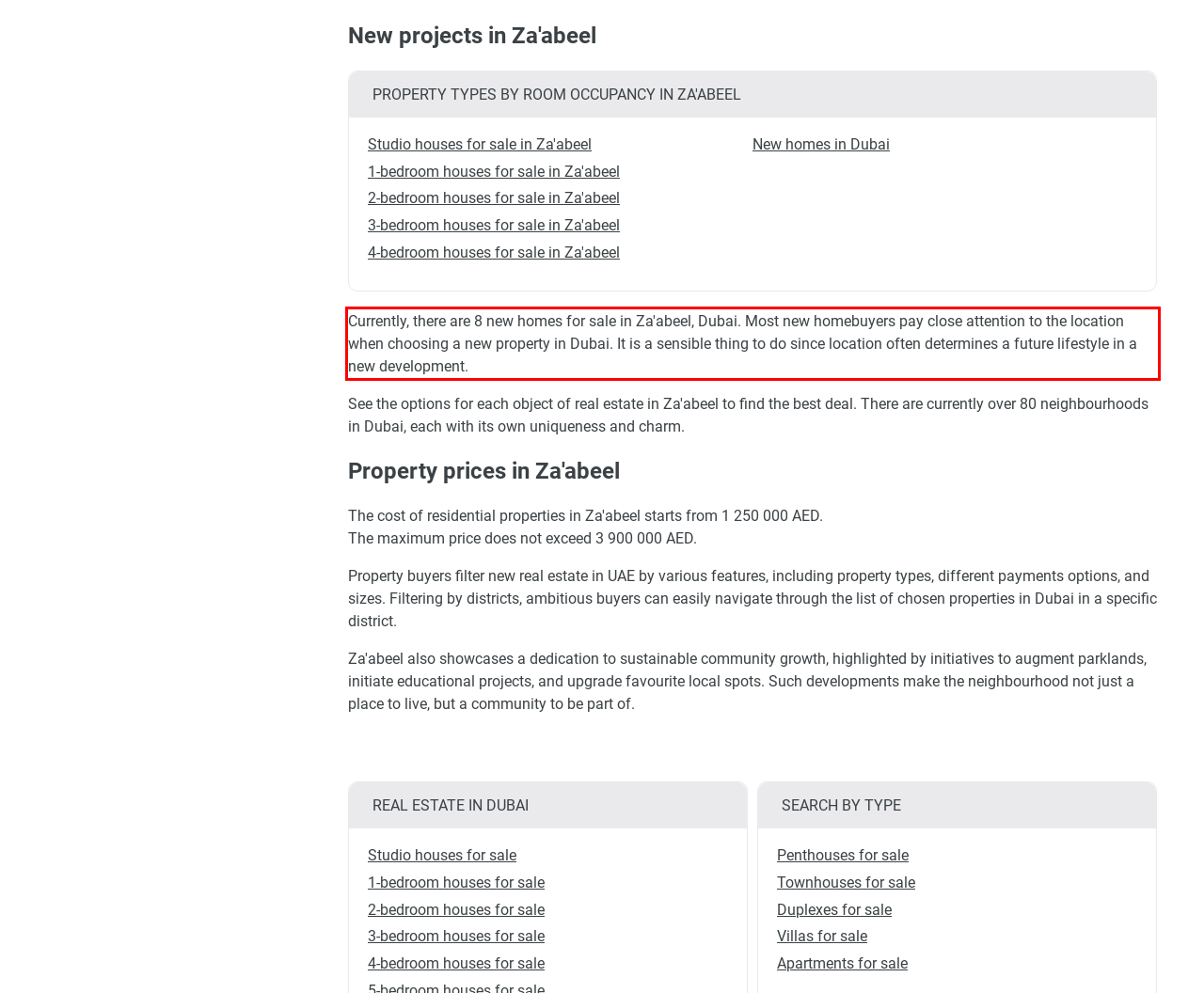Look at the provided screenshot of the webpage and perform OCR on the text within the red bounding box.

Currently, there are 8 new homes for sale in Za'abeel, Dubai. Most new homebuyers pay close attention to the location when choosing a new property in Dubai. It is a sensible thing to do since location often determines a future lifestyle in a new development.